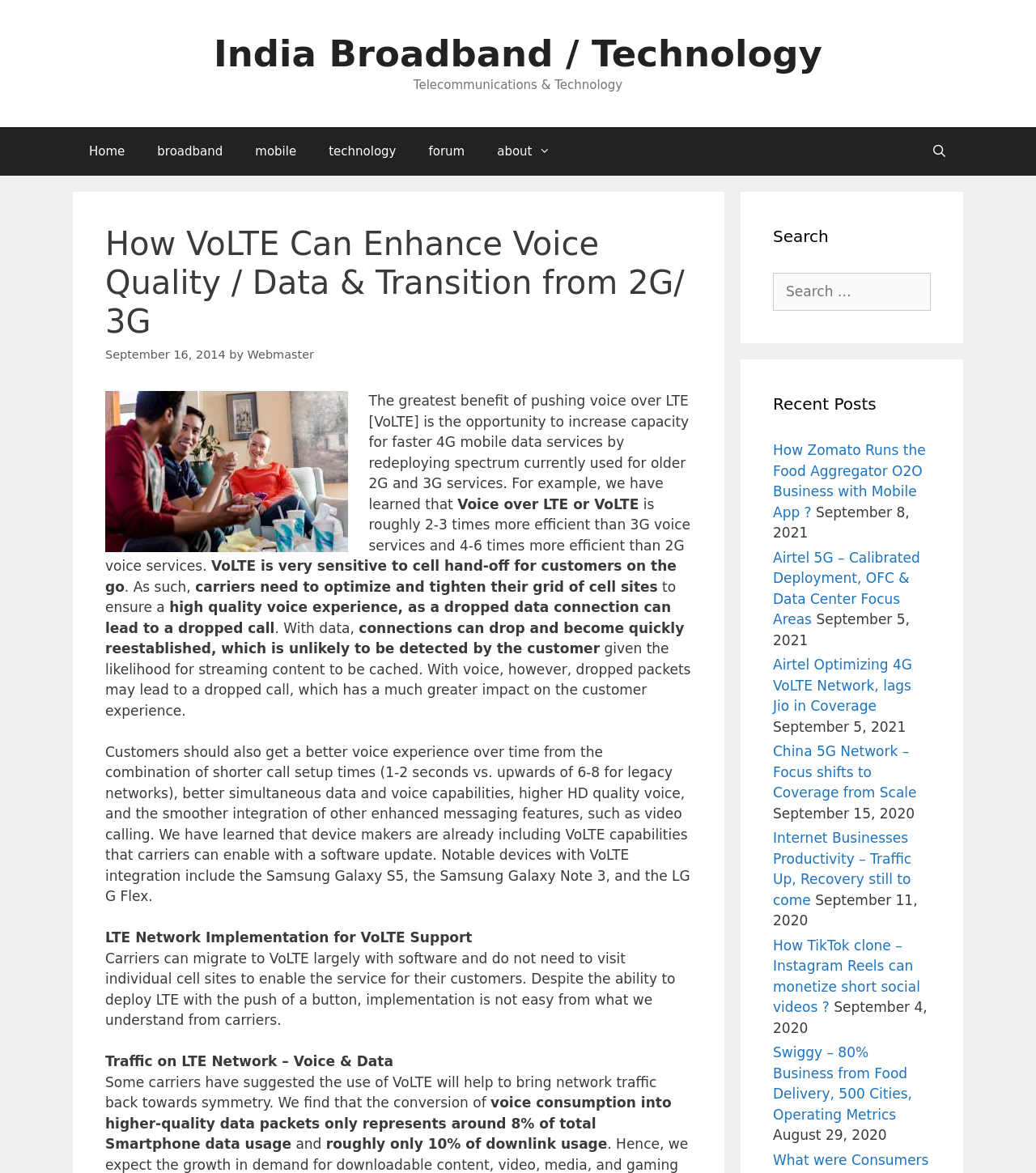Construct a comprehensive description capturing every detail on the webpage.

The webpage is about the benefits of Voice over LTE (VoLTE) technology in enhancing voice quality and data transition from 2G/3G networks. At the top, there is a navigation bar with links to "India Broadband / Technology", "Home", "broadband", "mobile", "technology", "forum", and "about". On the right side of the navigation bar, there is a search bar.

Below the navigation bar, there is a header section with the title "How VoLTE Can Enhance Voice Quality / Data & Transition from 2G/ 3G" and a timestamp "September 16, 2014". The author of the article is "Webmaster".

The main content of the webpage is divided into several sections. The first section explains the benefits of VoLTE, including increased capacity for faster 4G mobile data services and improved voice quality. There is an image related to 4G LTE Voice Data Capacity.

The subsequent sections discuss the advantages of VoLTE, such as its efficiency, sensitivity to cell hand-off, and the need for carriers to optimize their grid of cell sites. The article also mentions the benefits of VoLTE for customers, including shorter call setup times, better simultaneous data and voice capabilities, and higher HD quality voice.

On the right side of the webpage, there is a complementary section with a search bar and a list of recent posts, including links to articles about Zomato, Airtel 5G, and China 5G Network, among others. Each recent post has a timestamp and a brief description.